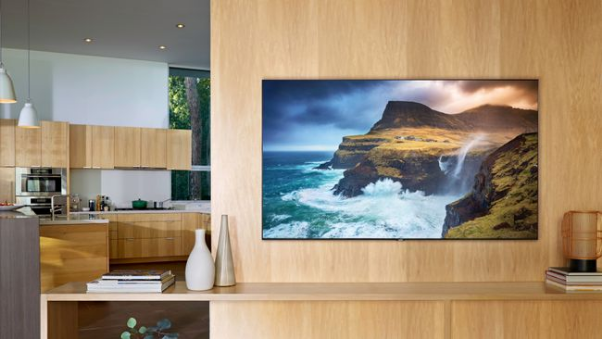What is depicted on the TV screen?
Craft a detailed and extensive response to the question.

The caption states that the TV features a 'stunning landscape scene, depicting dramatic coastal cliffs against a turbulent ocean', which indicates that the TV screen is displaying a scenic view of a coastal area.